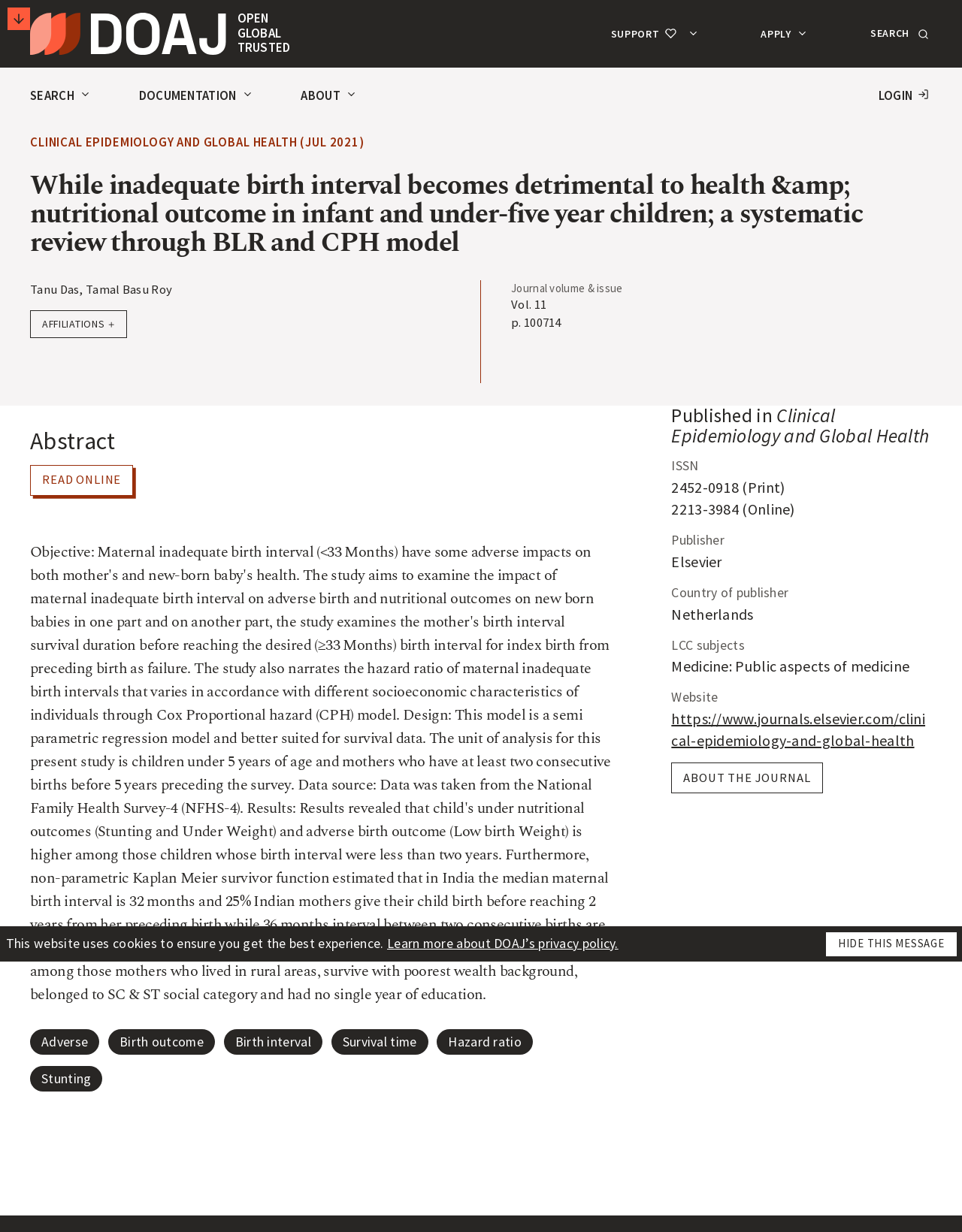For the element described, predict the bounding box coordinates as (top-left x, top-left y, bottom-right x, bottom-right y). All values should be between 0 and 1. Element description: Birth interval

[0.244, 0.839, 0.323, 0.852]